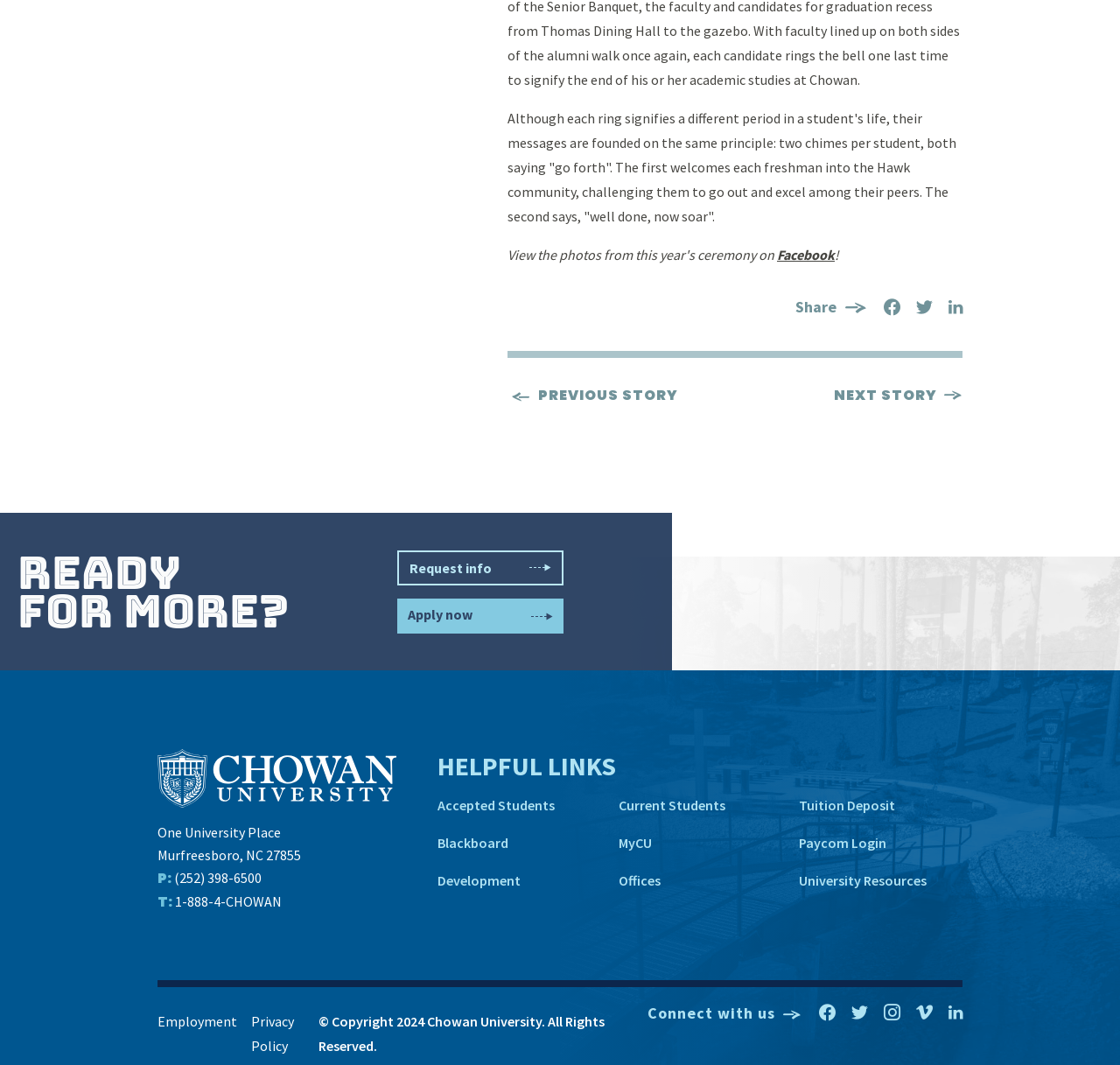Answer this question in one word or a short phrase: How many social media links are there?

5